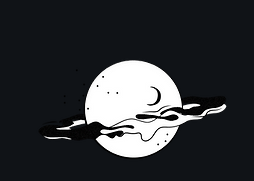What is the color of the background in the image?
Look at the screenshot and give a one-word or phrase answer.

Deep black